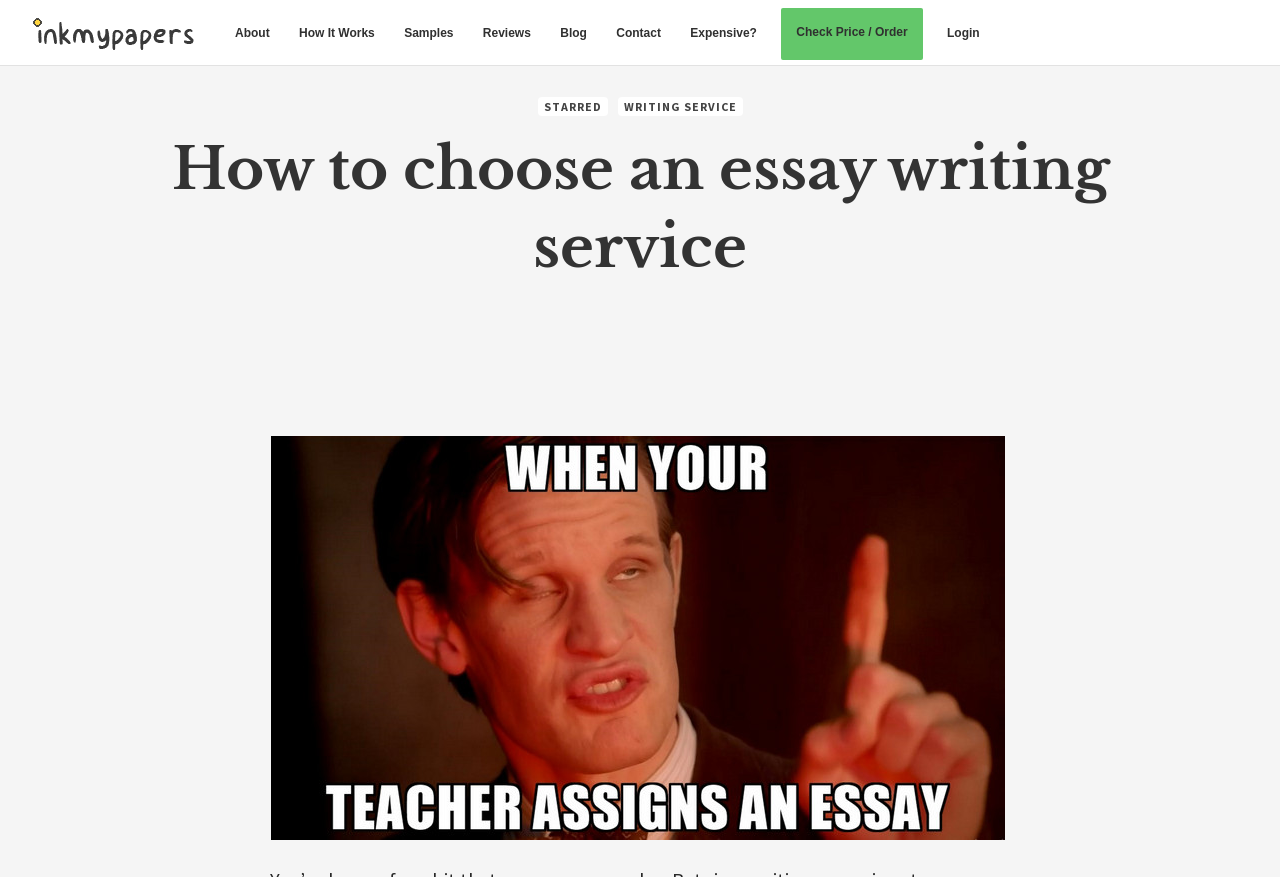Identify the bounding box coordinates of the specific part of the webpage to click to complete this instruction: "Click on the 'Check Price / Order' button".

[0.61, 0.009, 0.721, 0.068]